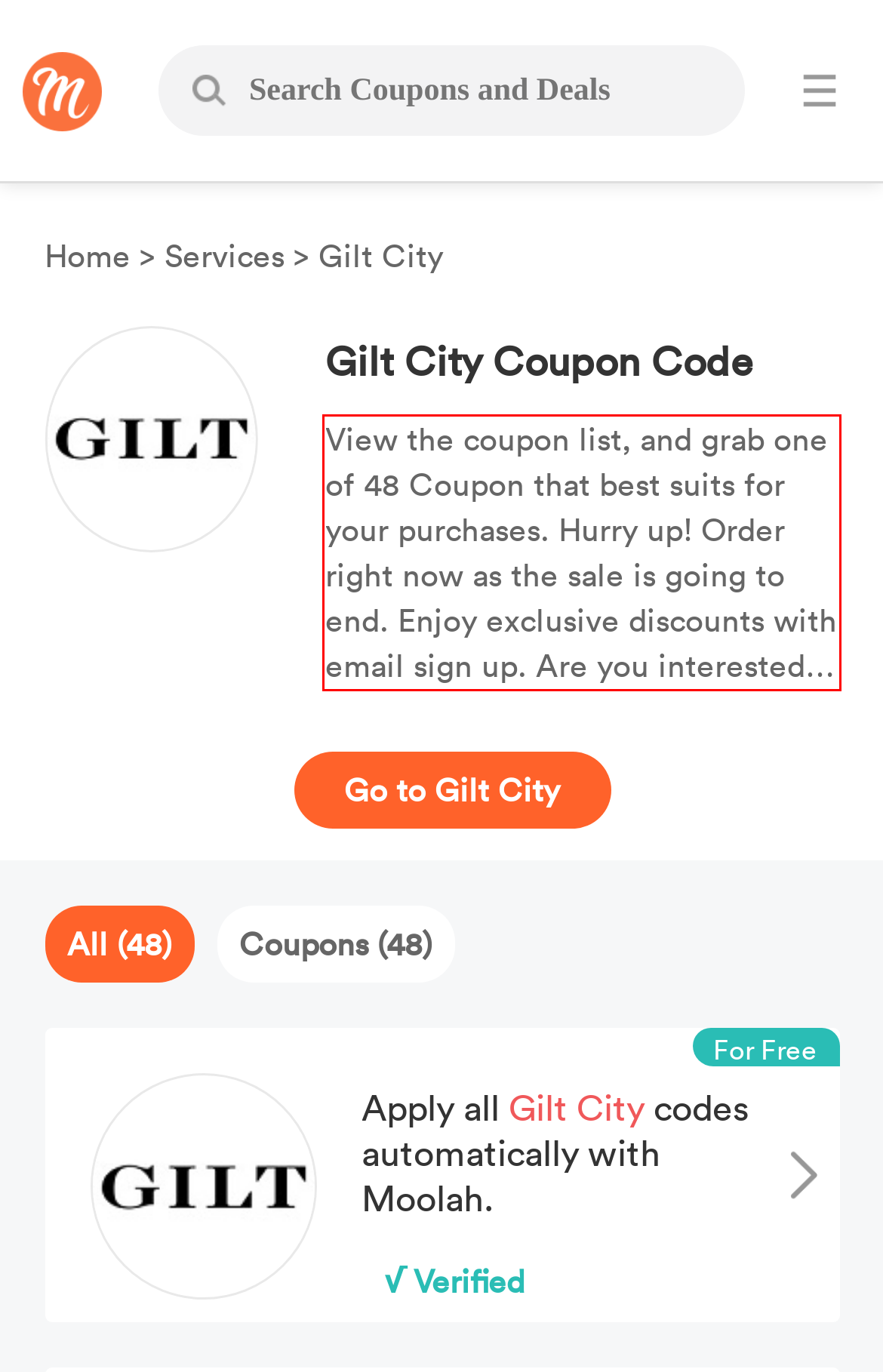You have a screenshot of a webpage with a UI element highlighted by a red bounding box. Use OCR to obtain the text within this highlighted area.

View the coupon list, and grab one of 48 Coupon that best suits for your purchases. Hurry up! Order right now as the sale is going to end. Enjoy exclusive discounts with email sign up. Are you interested in Services collection, enter Gilt City (giltcity.com) and get what you want.